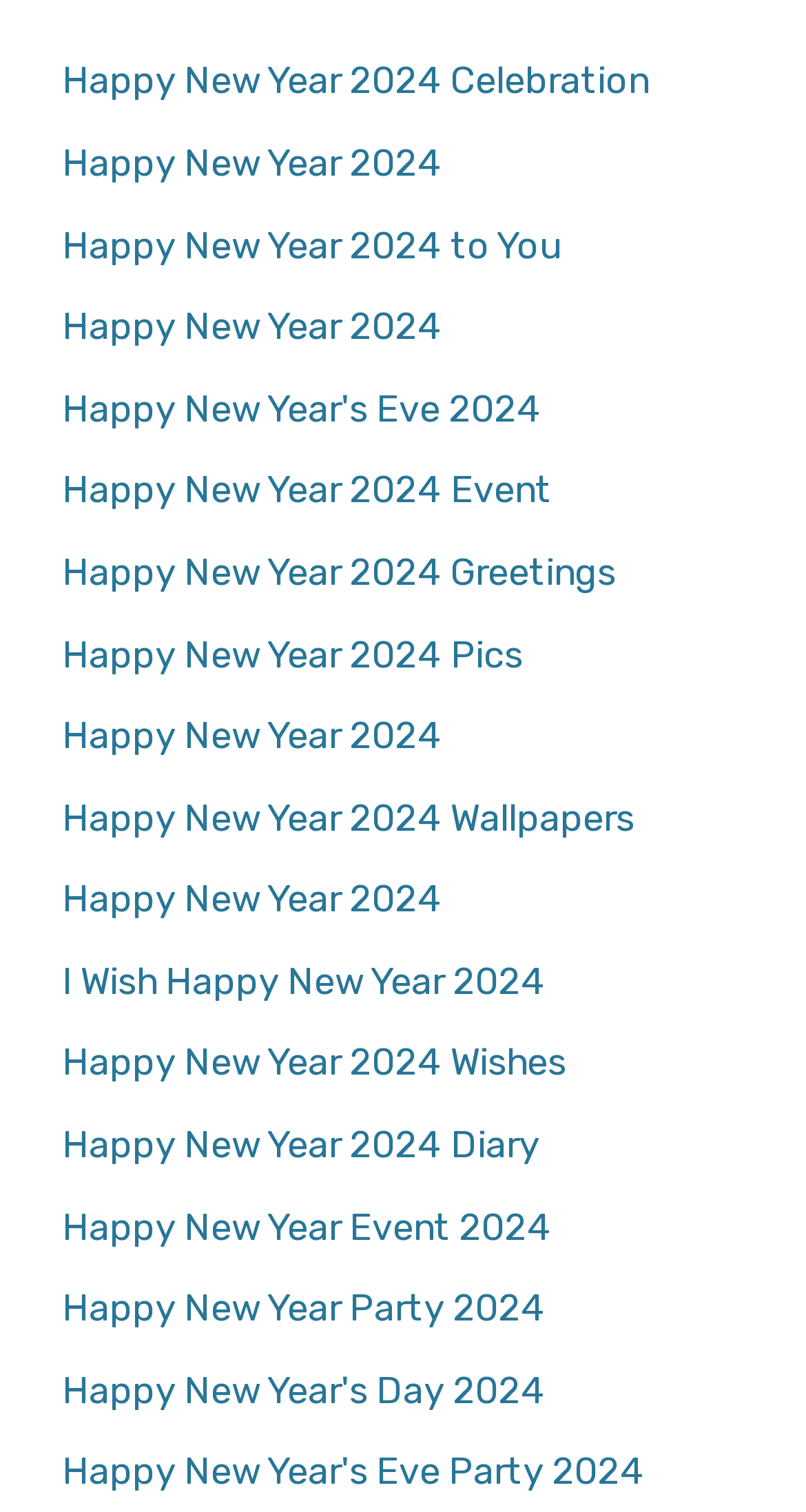Provide a brief response using a word or short phrase to this question:
Are there any links related to greetings on this page?

Yes